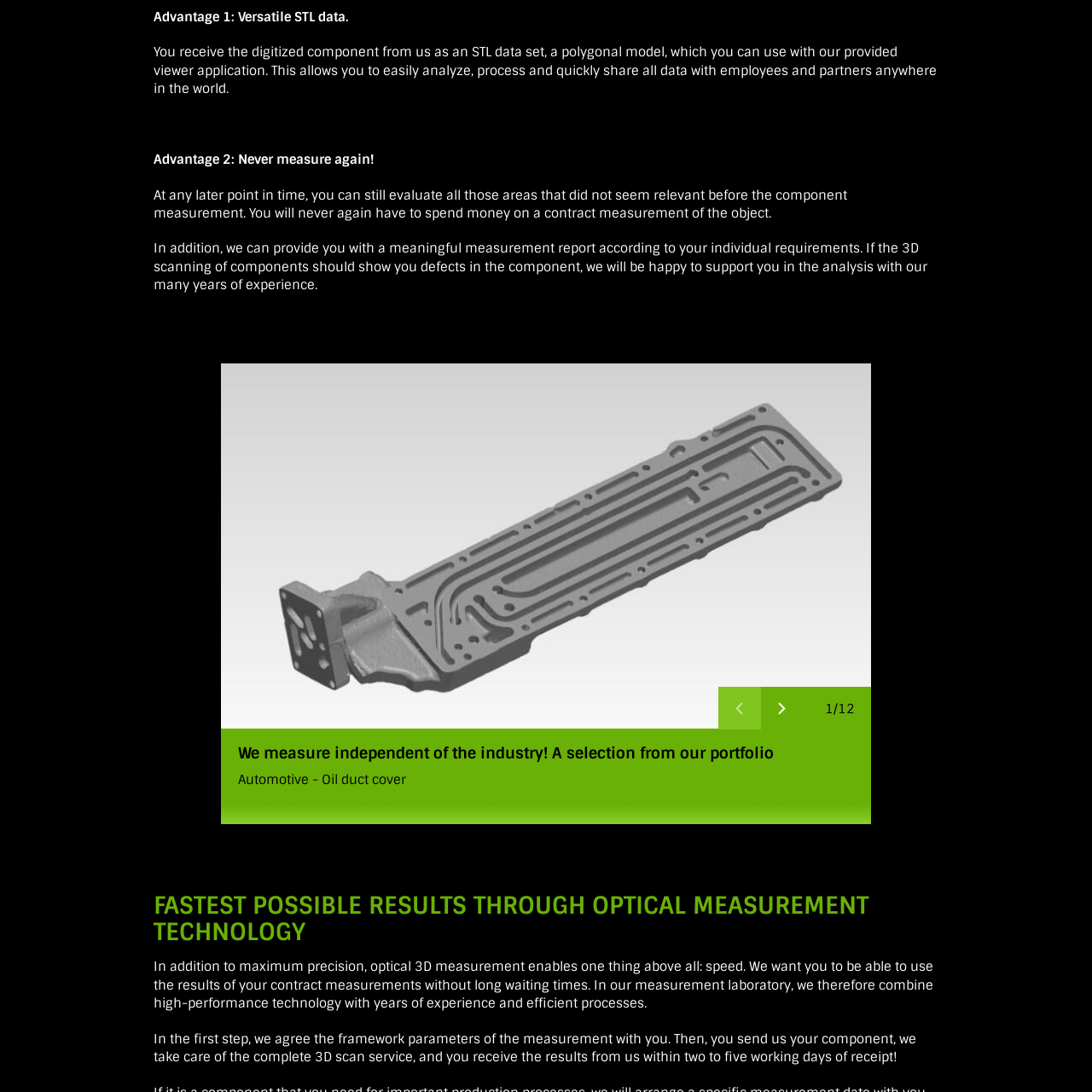Give an in-depth description of the picture inside the red marked area.

The image depicts a CAD model of an oil duct cover, illustrating a precise and detailed representation from the automotive industry. This visual showcases the versatility and advanced technology used in 3D scanning, allowing users to analyze and share detailed component data efficiently. The accompanying information emphasizes the advantage of digital STL data, which can be evaluated at any time, eliminating the need for repeated physical measurements. It highlights the efficiency of optical measurement technology, ensuring swift results and high performance in various industries, exemplifying the seamless integration of engineering and technology.